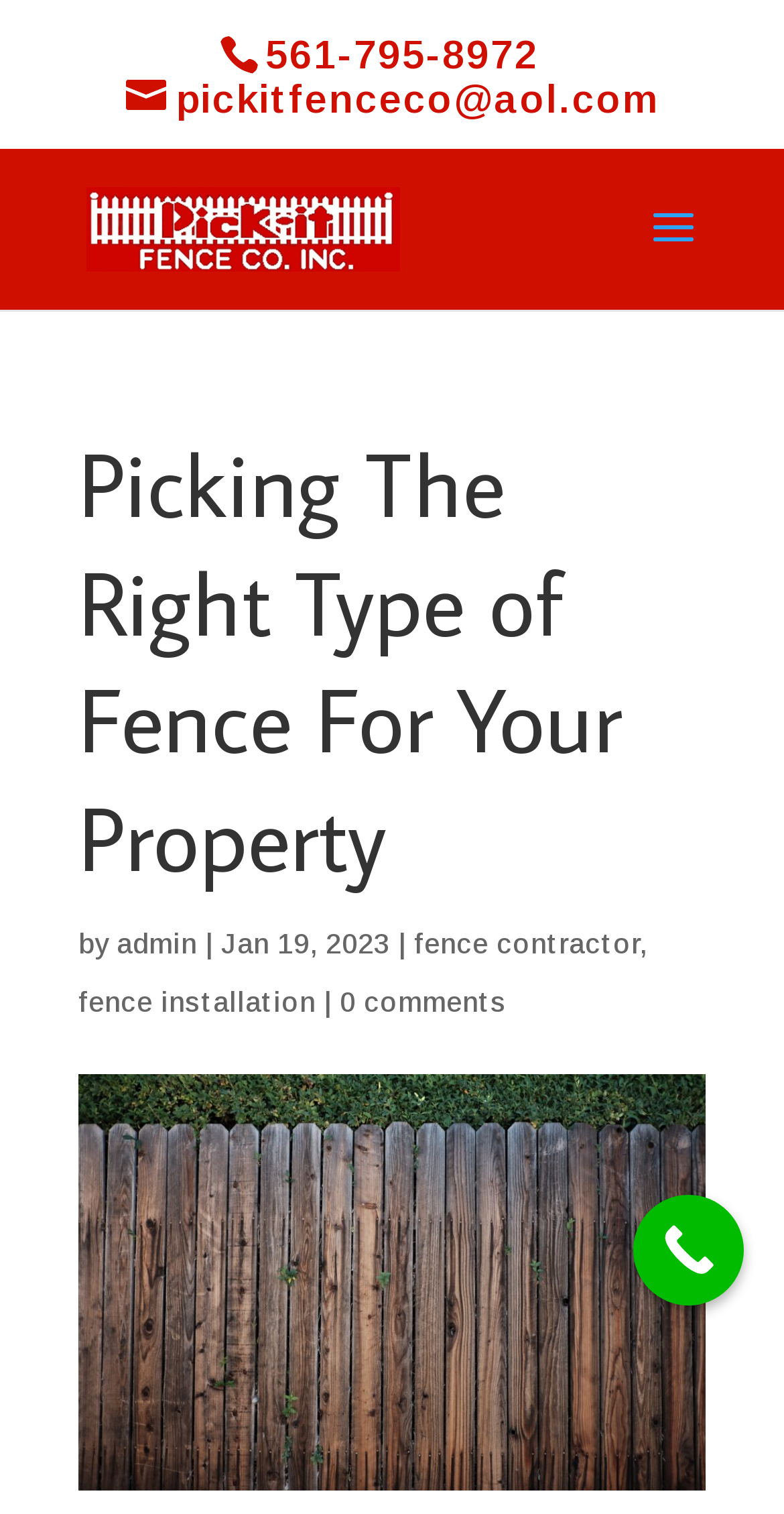Bounding box coordinates are specified in the format (top-left x, top-left y, bottom-right x, bottom-right y). All values are floating point numbers bounded between 0 and 1. Please provide the bounding box coordinate of the region this sentence describes: pickitfenceco@aol.com

[0.16, 0.05, 0.84, 0.08]